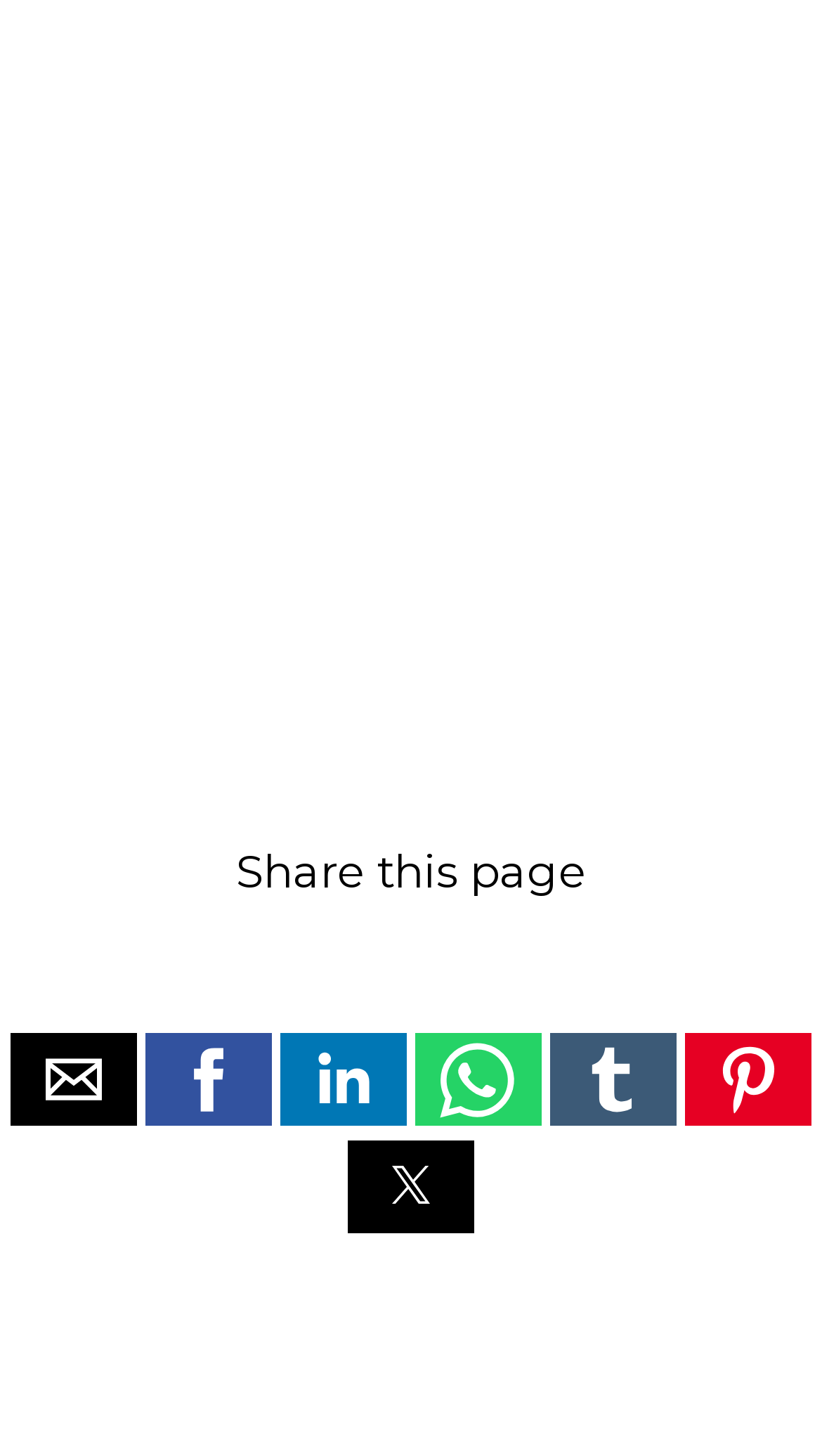How many share options are available?
Based on the image, give a concise answer in the form of a single word or short phrase.

8